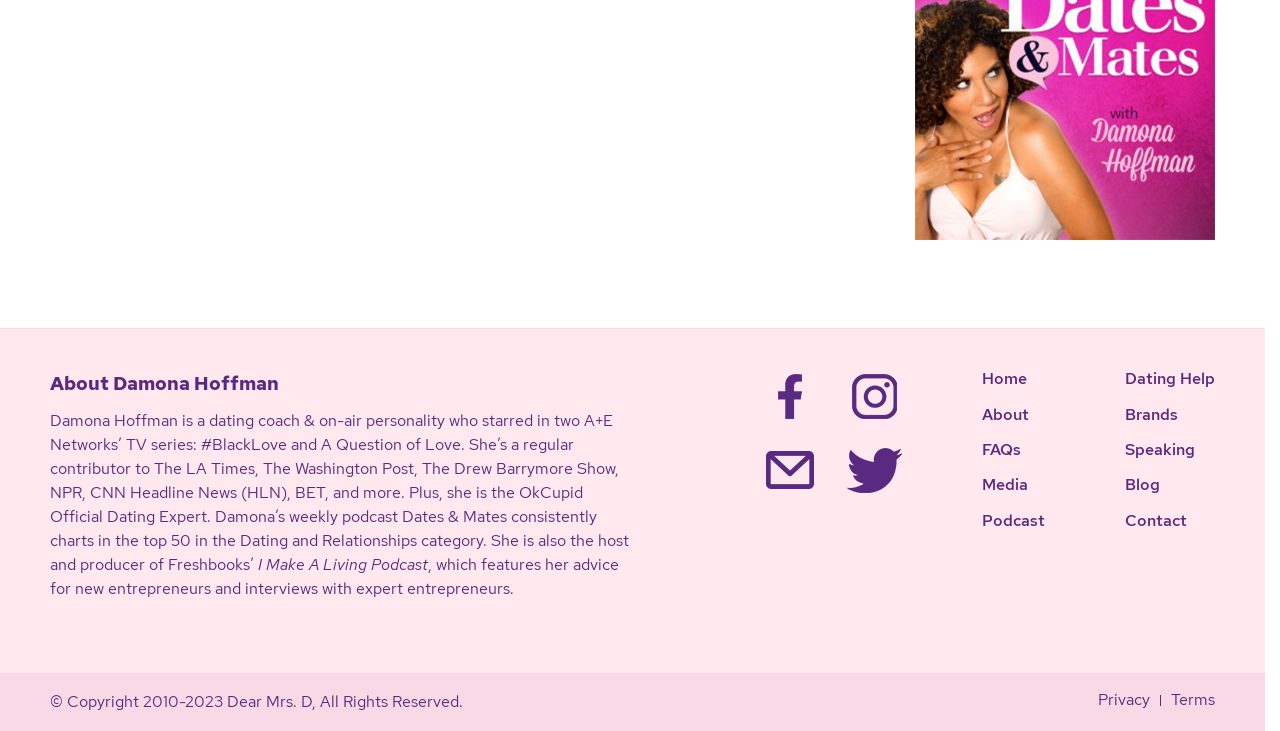Using the description: "Speaking", identify the bounding box of the corresponding UI element in the screenshot.

[0.891, 0.573, 0.961, 0.622]